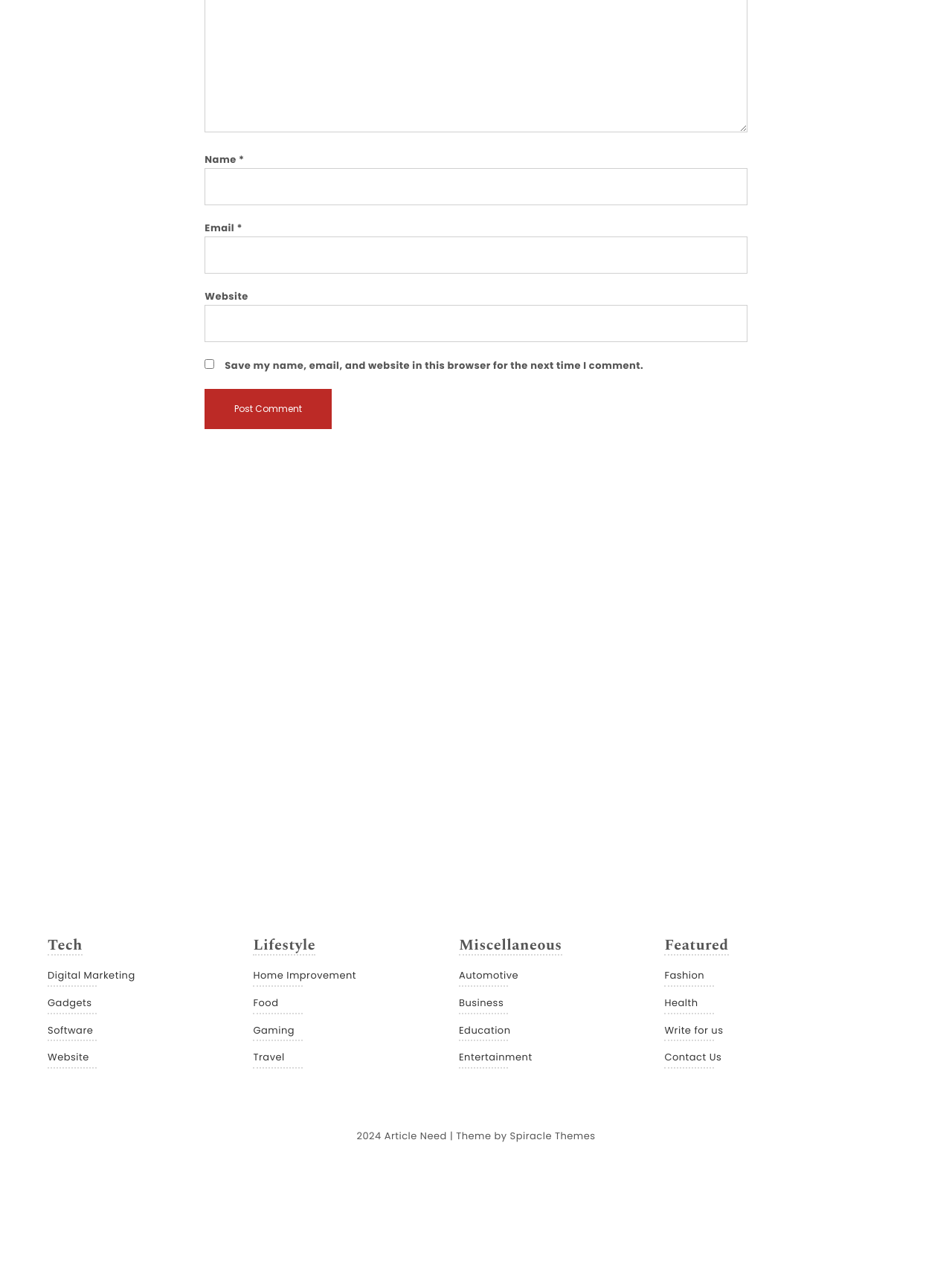Find the bounding box coordinates corresponding to the UI element with the description: "parent_node: Name * name="author"". The coordinates should be formatted as [left, top, right, bottom], with values as floats between 0 and 1.

[0.215, 0.131, 0.785, 0.16]